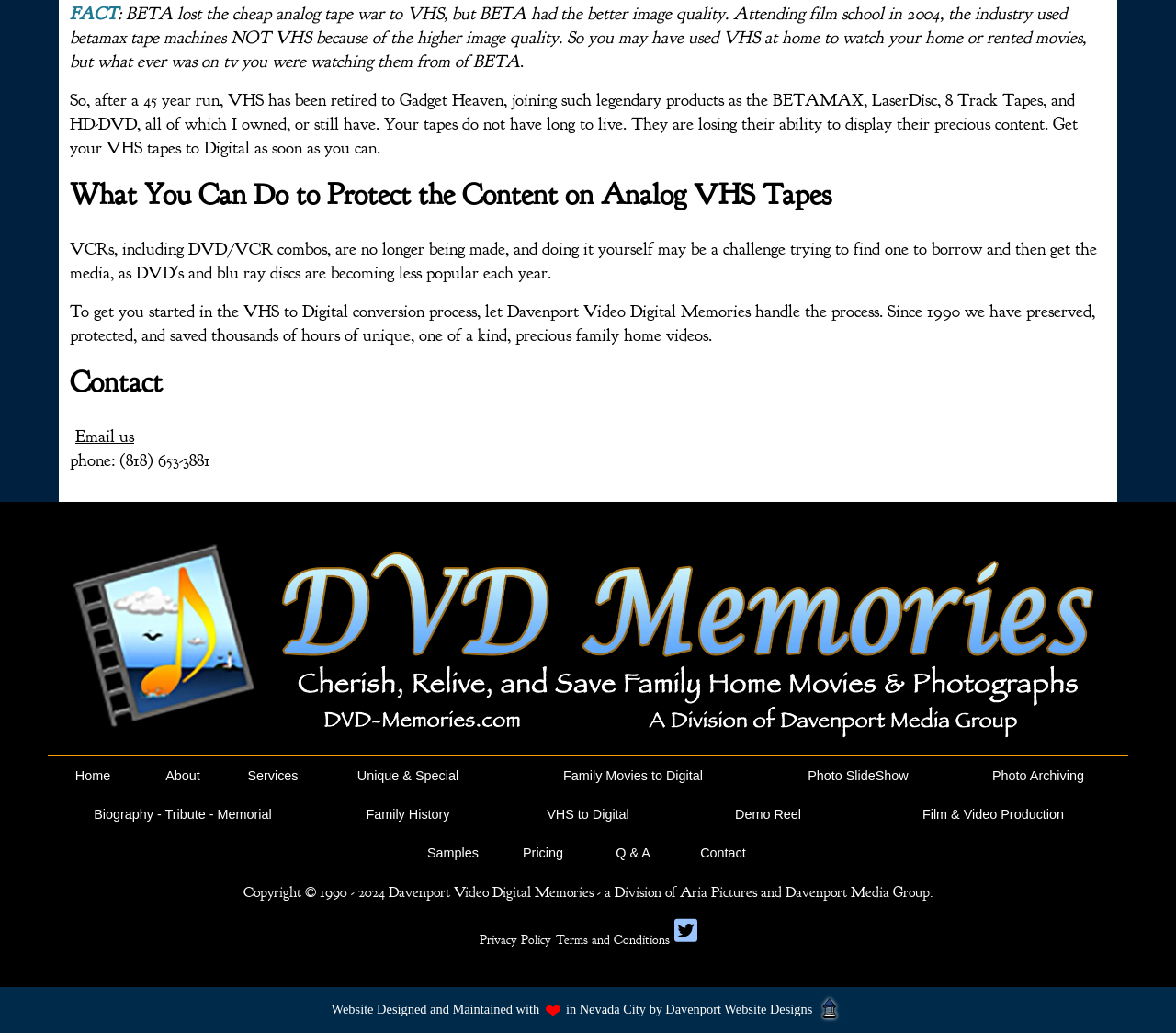Please identify the bounding box coordinates of the area that needs to be clicked to follow this instruction: "Click 'Home'".

[0.064, 0.744, 0.094, 0.758]